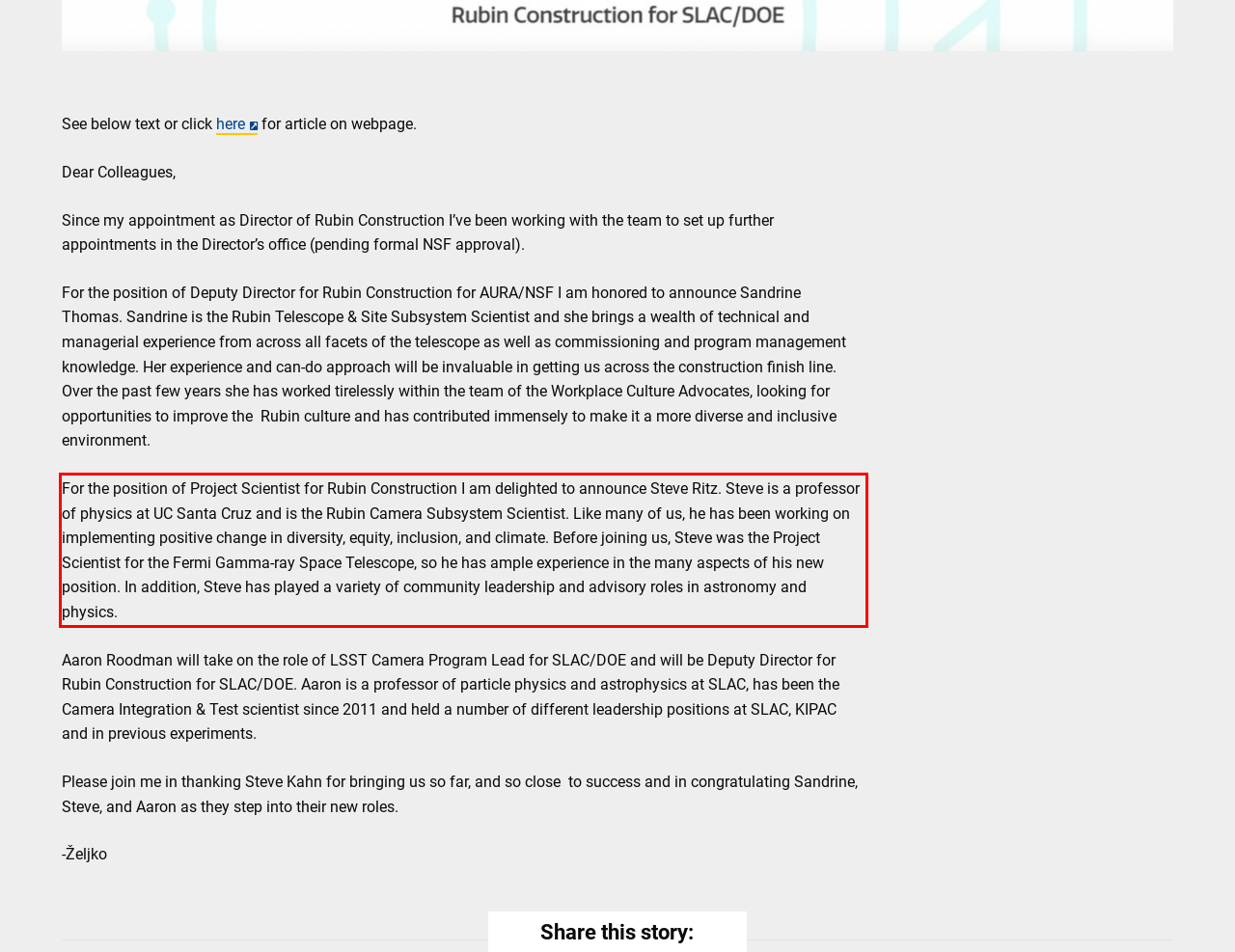You are looking at a screenshot of a webpage with a red rectangle bounding box. Use OCR to identify and extract the text content found inside this red bounding box.

For the position of Project Scientist for Rubin Construction I am delighted to announce Steve Ritz. Steve is a professor of physics at UC Santa Cruz and is the Rubin Camera Subsystem Scientist. Like many of us, he has been working on implementing positive change in diversity, equity, inclusion, and climate. Before joining us, Steve was the Project Scientist for the Fermi Gamma-ray Space Telescope, so he has ample experience in the many aspects of his new position. In addition, Steve has played a variety of community leadership and advisory roles in astronomy and physics.